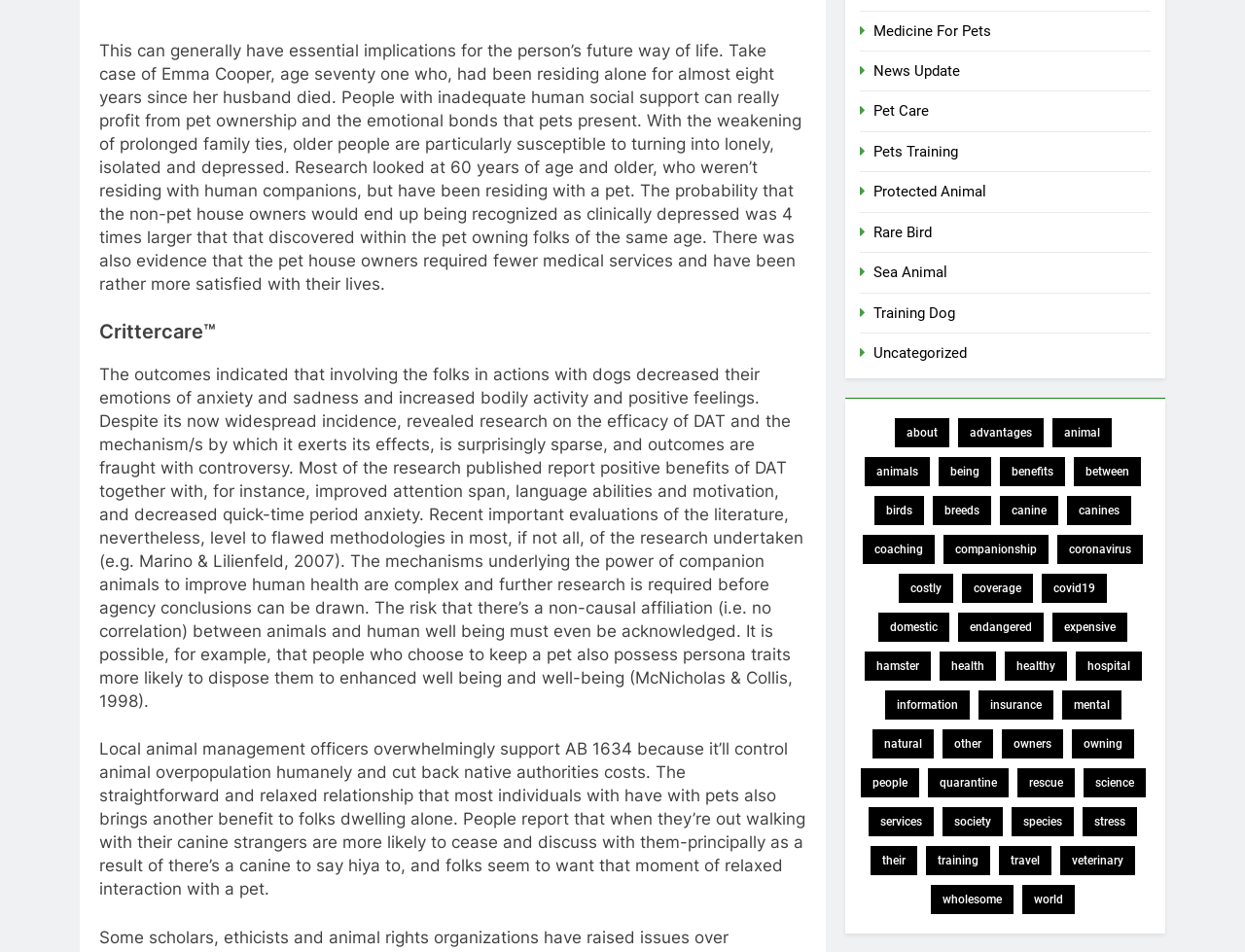Using the element description Training Dog, predict the bounding box coordinates for the UI element. Provide the coordinates in (top-left x, top-left y, bottom-right x, bottom-right y) format with values ranging from 0 to 1.

[0.702, 0.319, 0.767, 0.338]